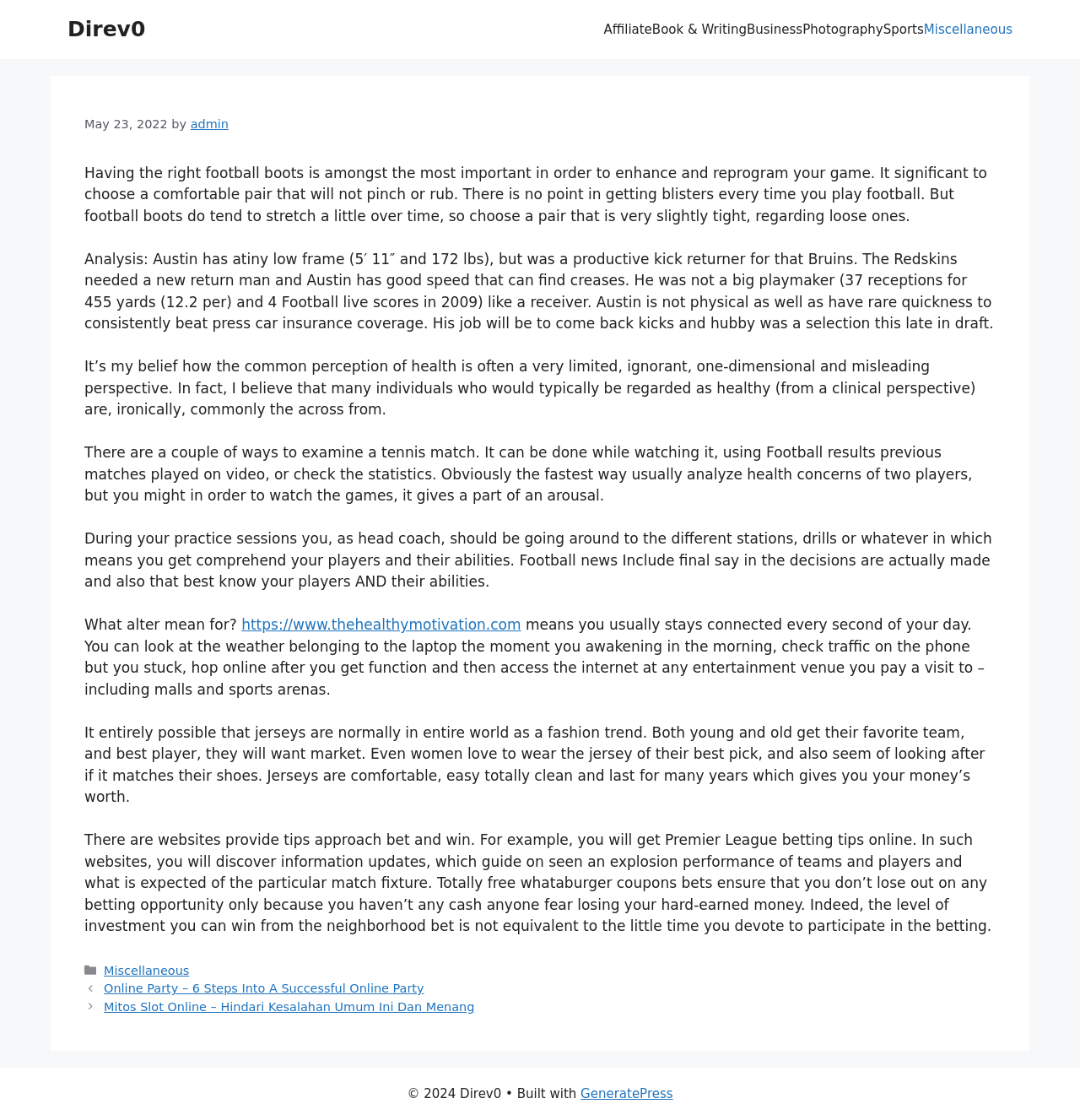What is the category of the last article?
Based on the screenshot, answer the question with a single word or phrase.

Miscellaneous